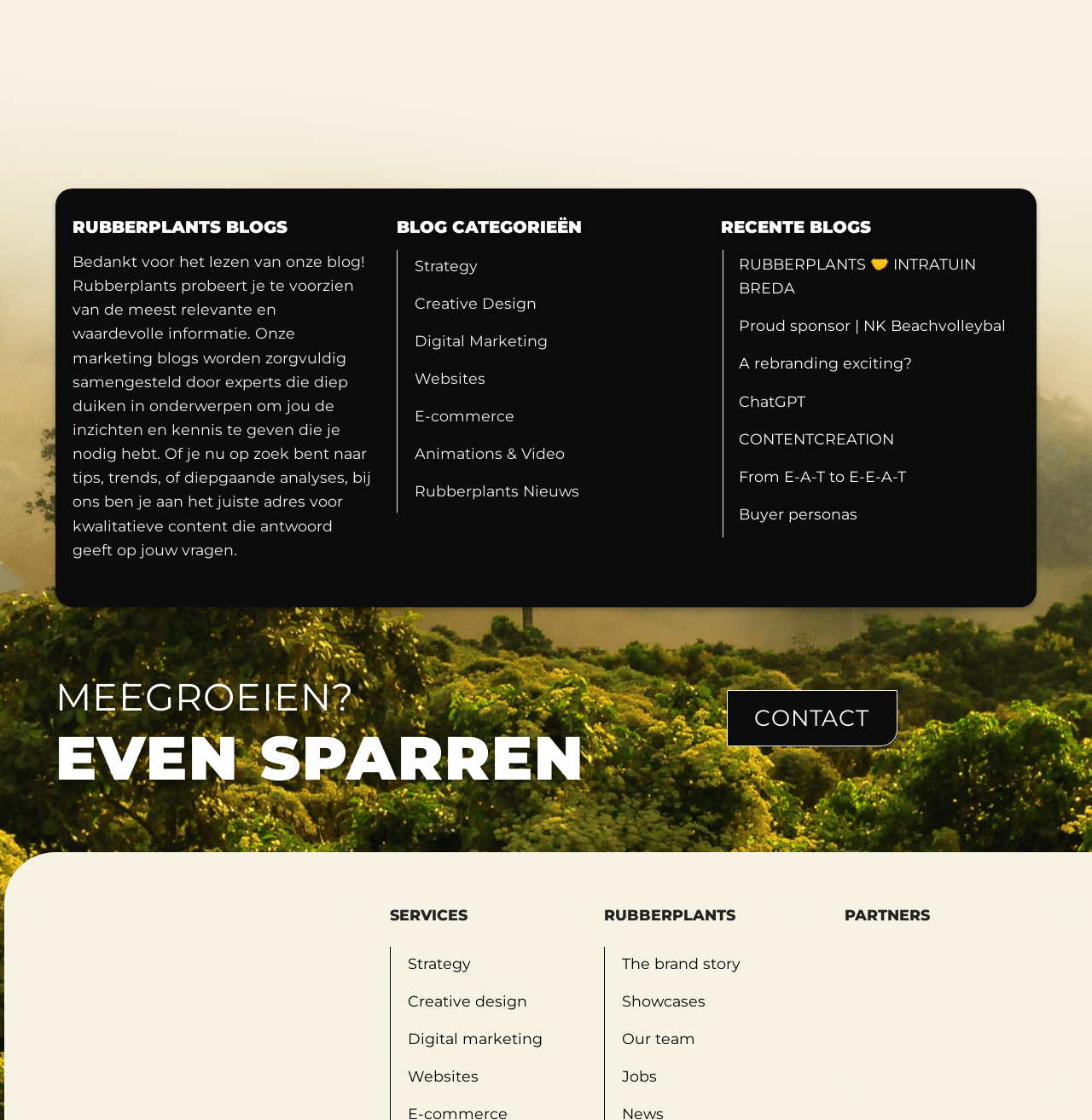Please identify the bounding box coordinates of the element I should click to complete this instruction: 'Read the recent blog 'RUBBERPLANTS INTRATUIN BREDA''. The coordinates should be given as four float numbers between 0 and 1, like this: [left, top, right, bottom].

[0.674, 0.223, 0.934, 0.271]